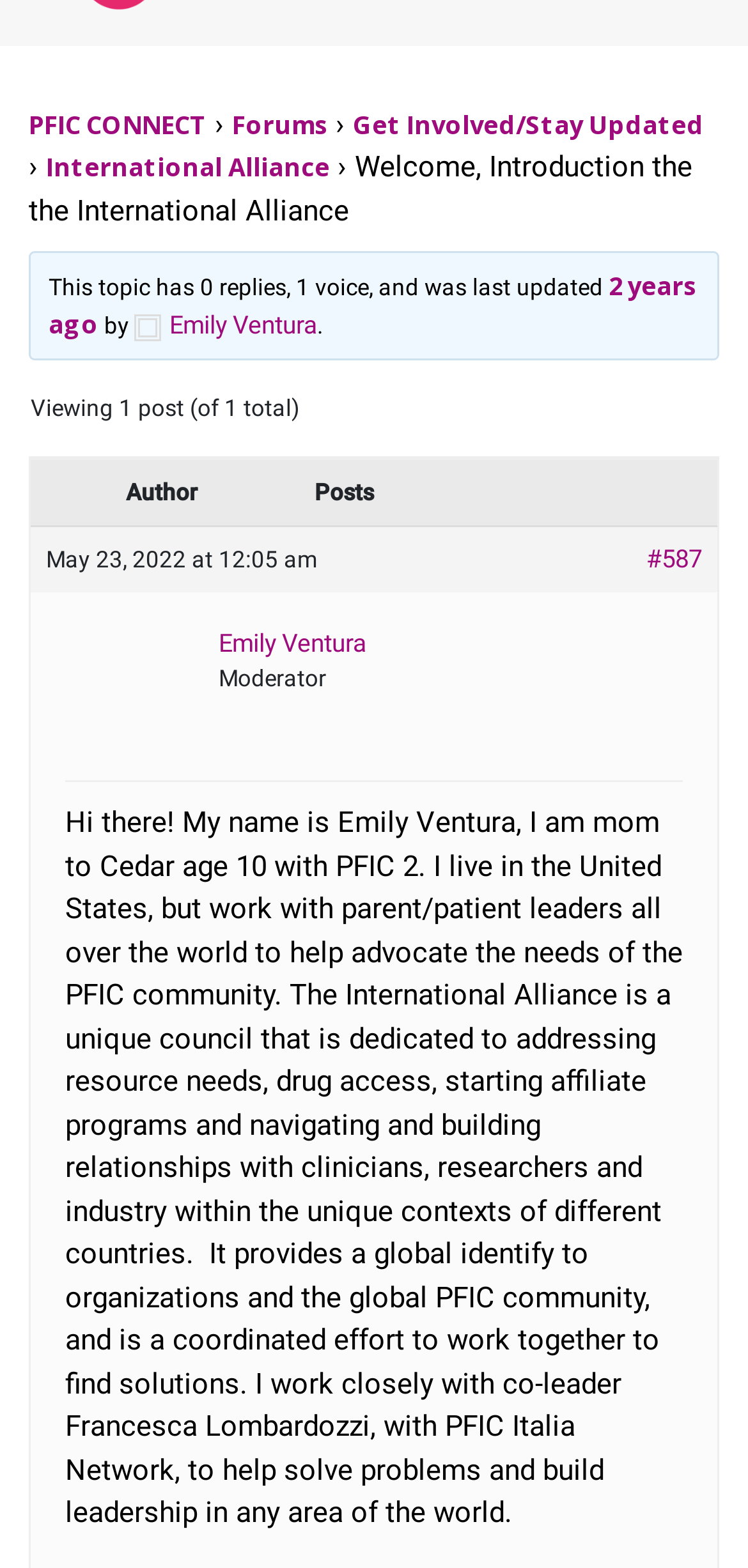Find the bounding box coordinates for the HTML element specified by: "Heikki Jokinen Homepage".

None